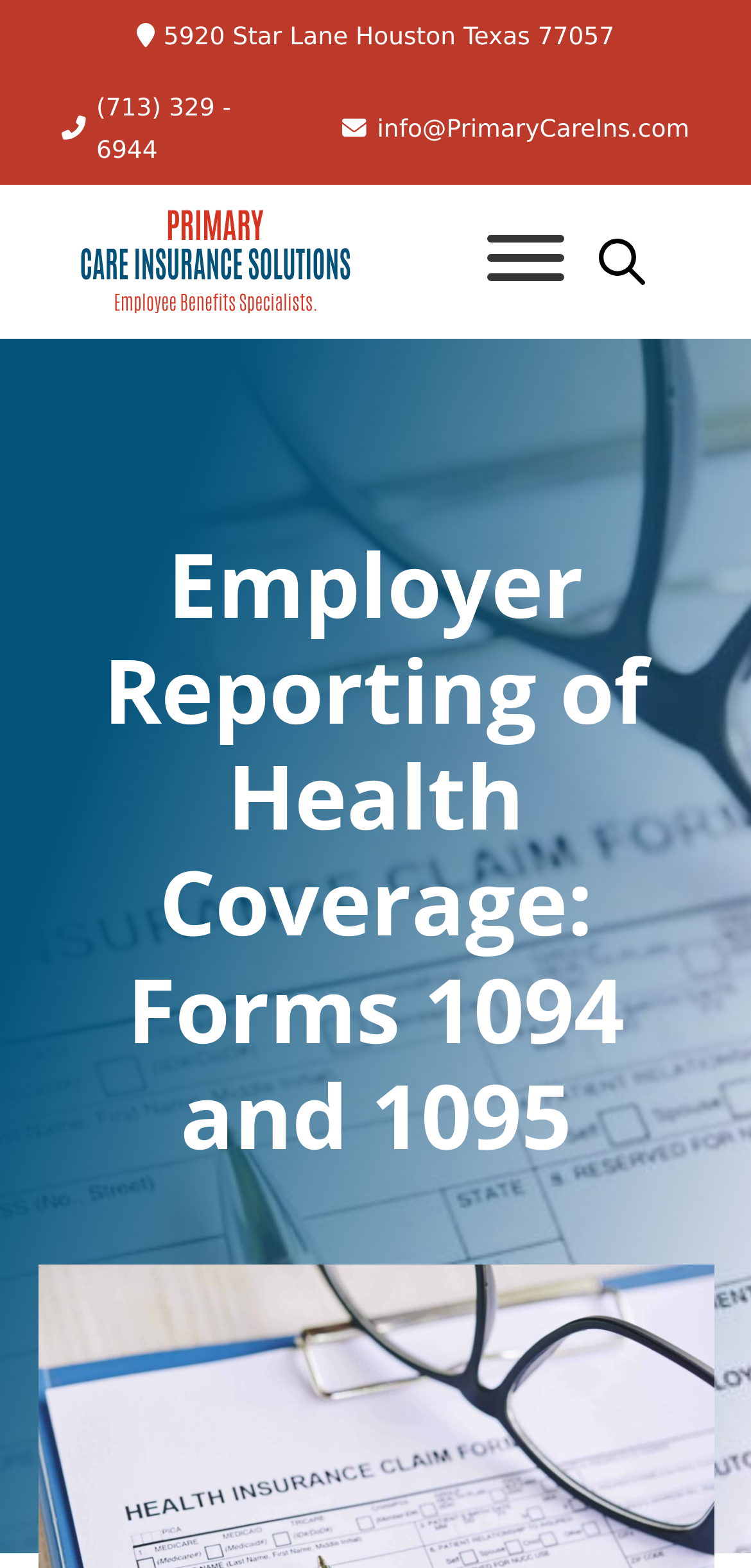Please answer the following question using a single word or phrase: 
What is the address of Primary Care Insurance Solutions?

5920 Star Lane Houston Texas 77057